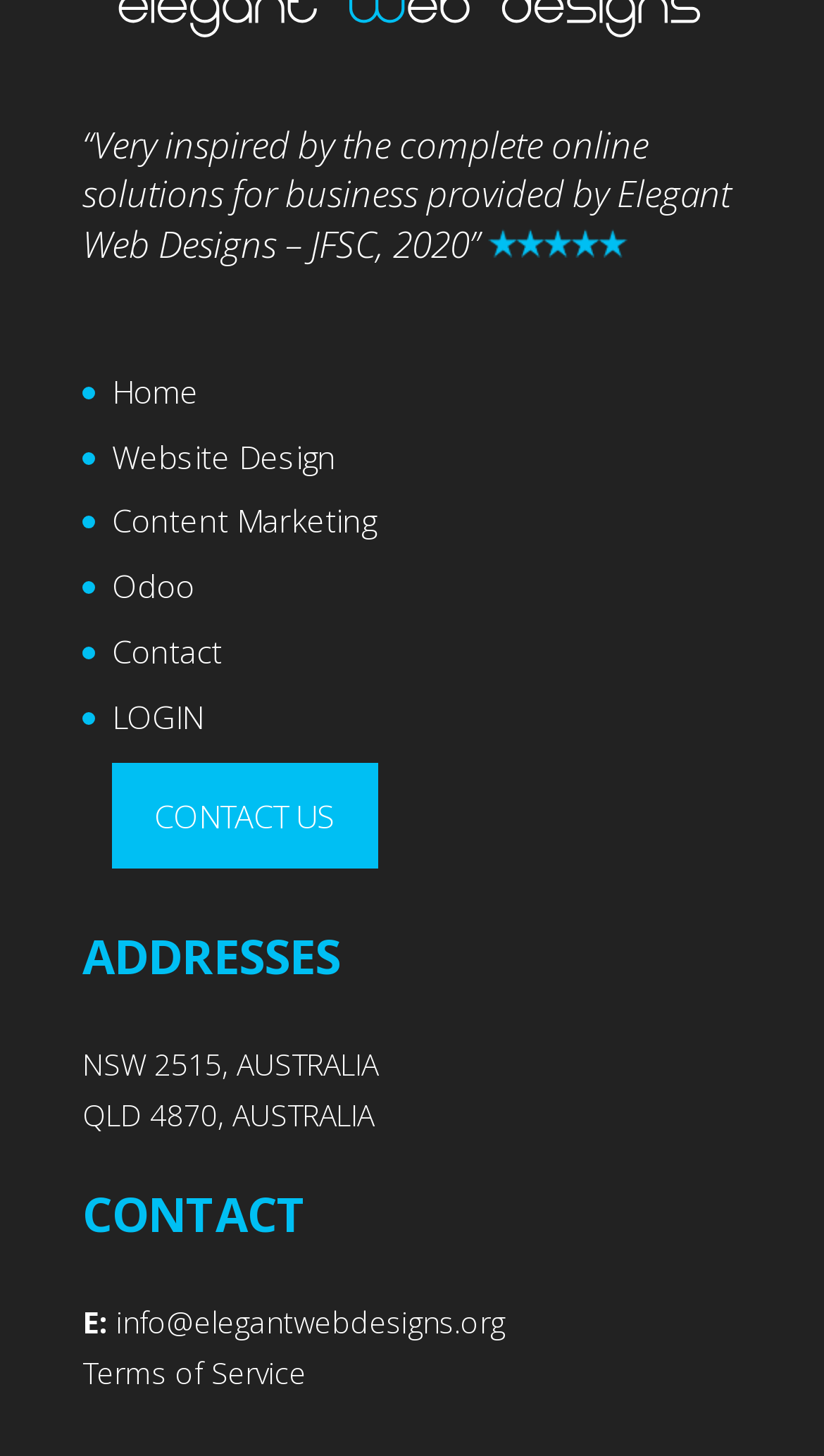Determine the bounding box coordinates of the UI element that matches the following description: "Terms of Service". The coordinates should be four float numbers between 0 and 1 in the format [left, top, right, bottom].

[0.1, 0.928, 0.372, 0.956]